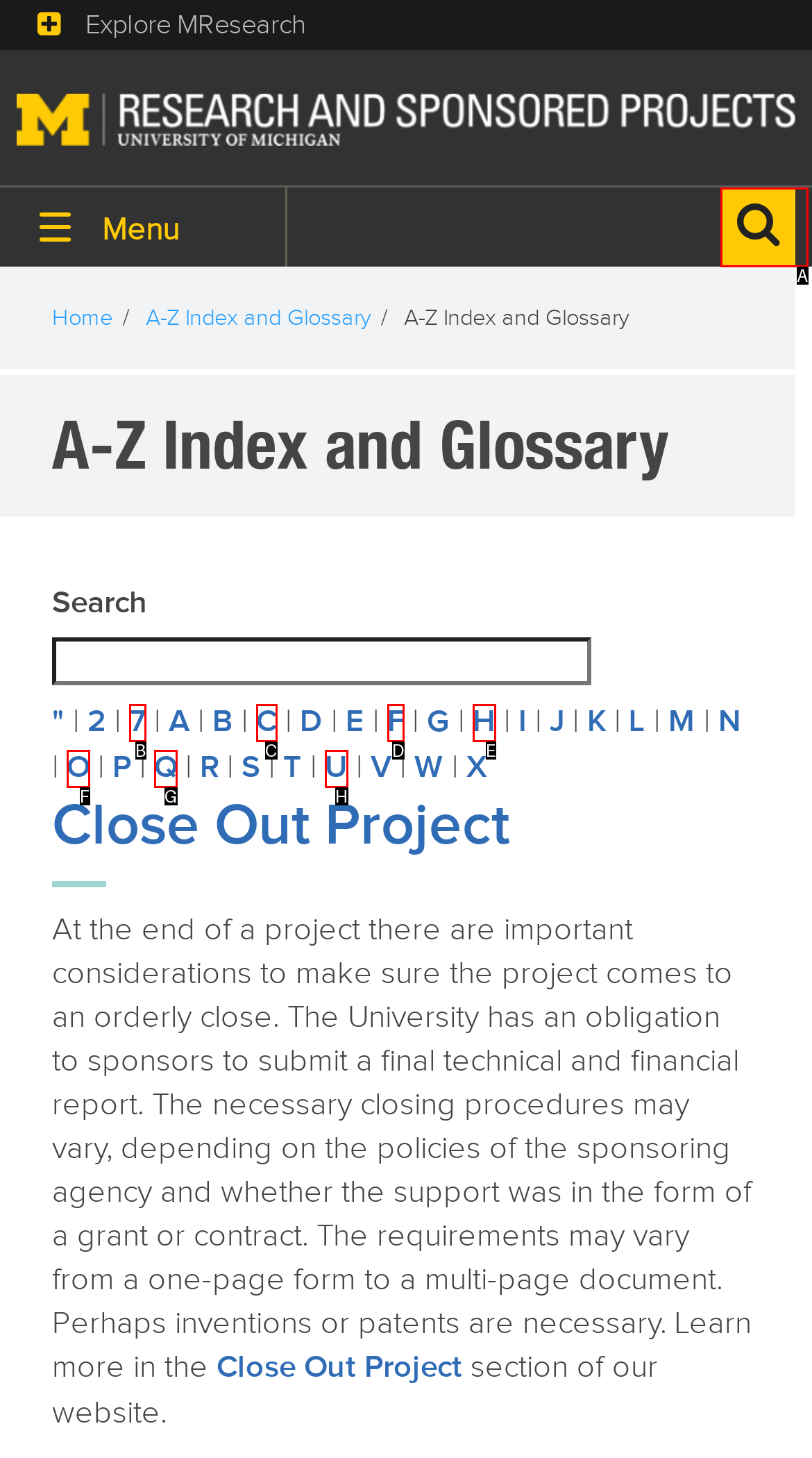Point out the HTML element that matches the following description: F
Answer with the letter from the provided choices.

D